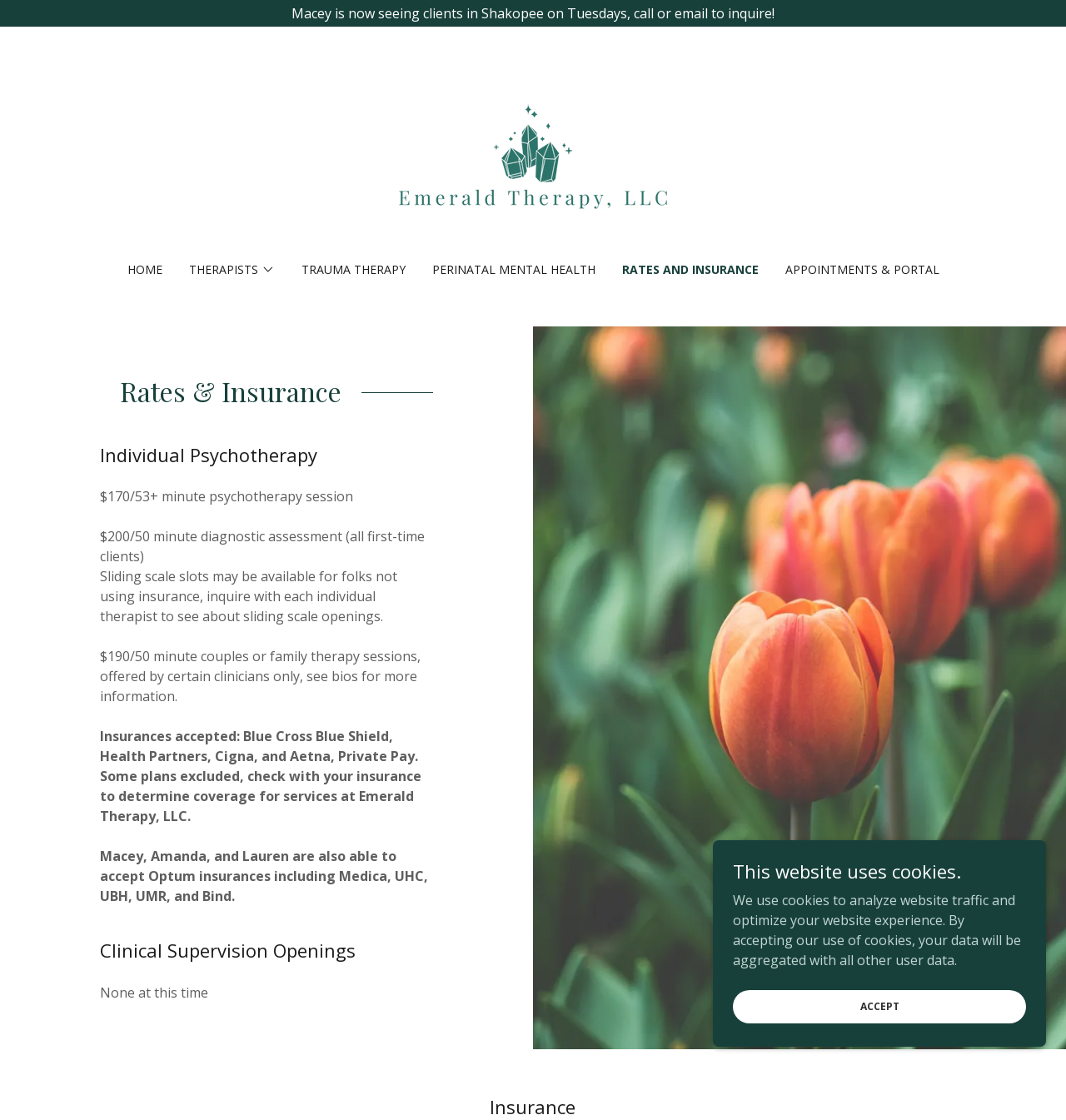Carefully observe the image and respond to the question with a detailed answer:
What type of therapy sessions are offered by certain clinicians only?

I found the answer by looking at the section 'Rates & Insurance' and the paragraph that lists the cost of a 50 minute couples or family therapy session, which is offered by certain clinicians only.